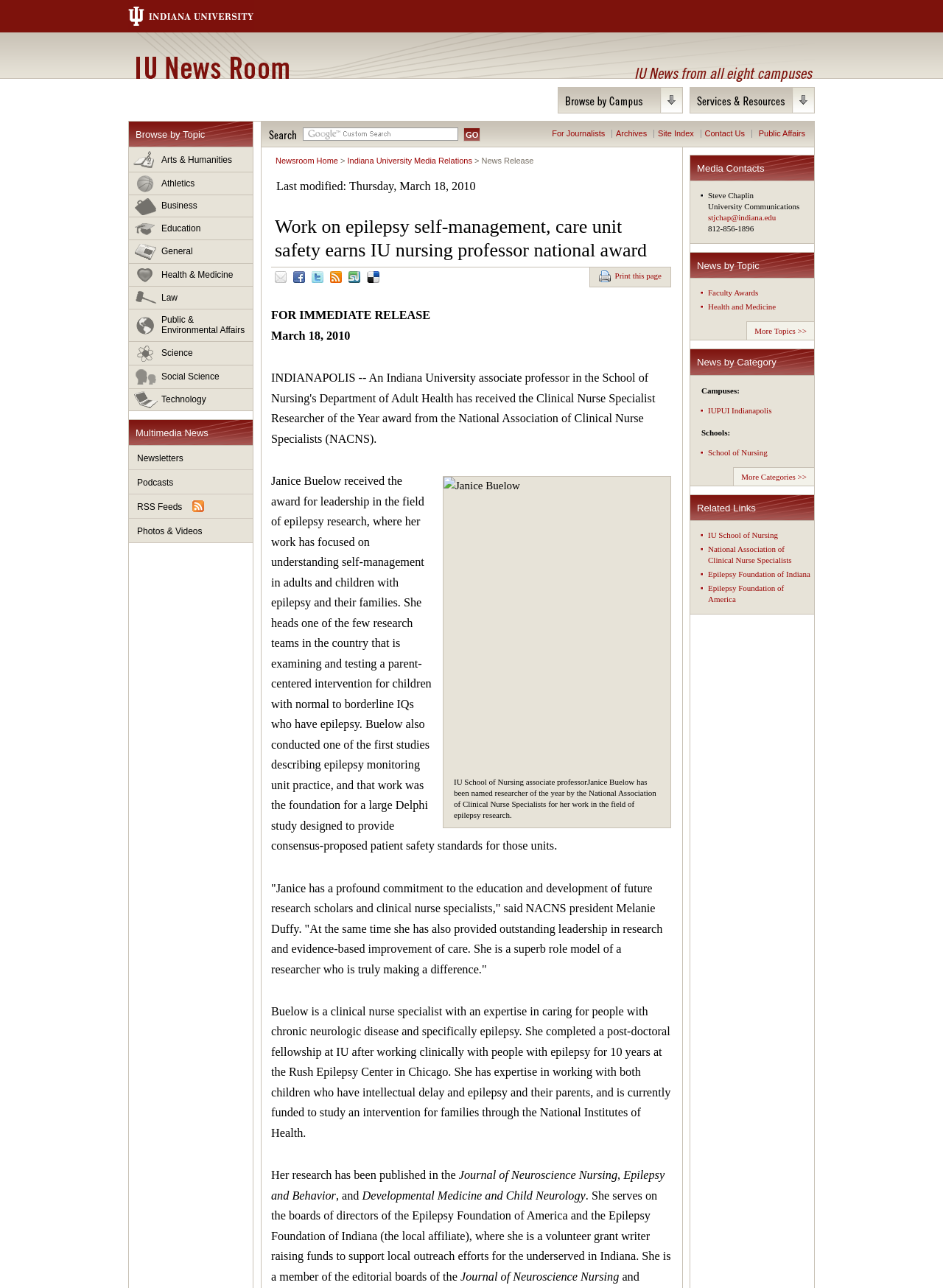What is the name of the organization that awarded Janice Buelow the Clinical Nurse Specialist Researcher of the Year award?
Using the information from the image, give a concise answer in one word or a short phrase.

National Association of Clinical Nurse Specialists